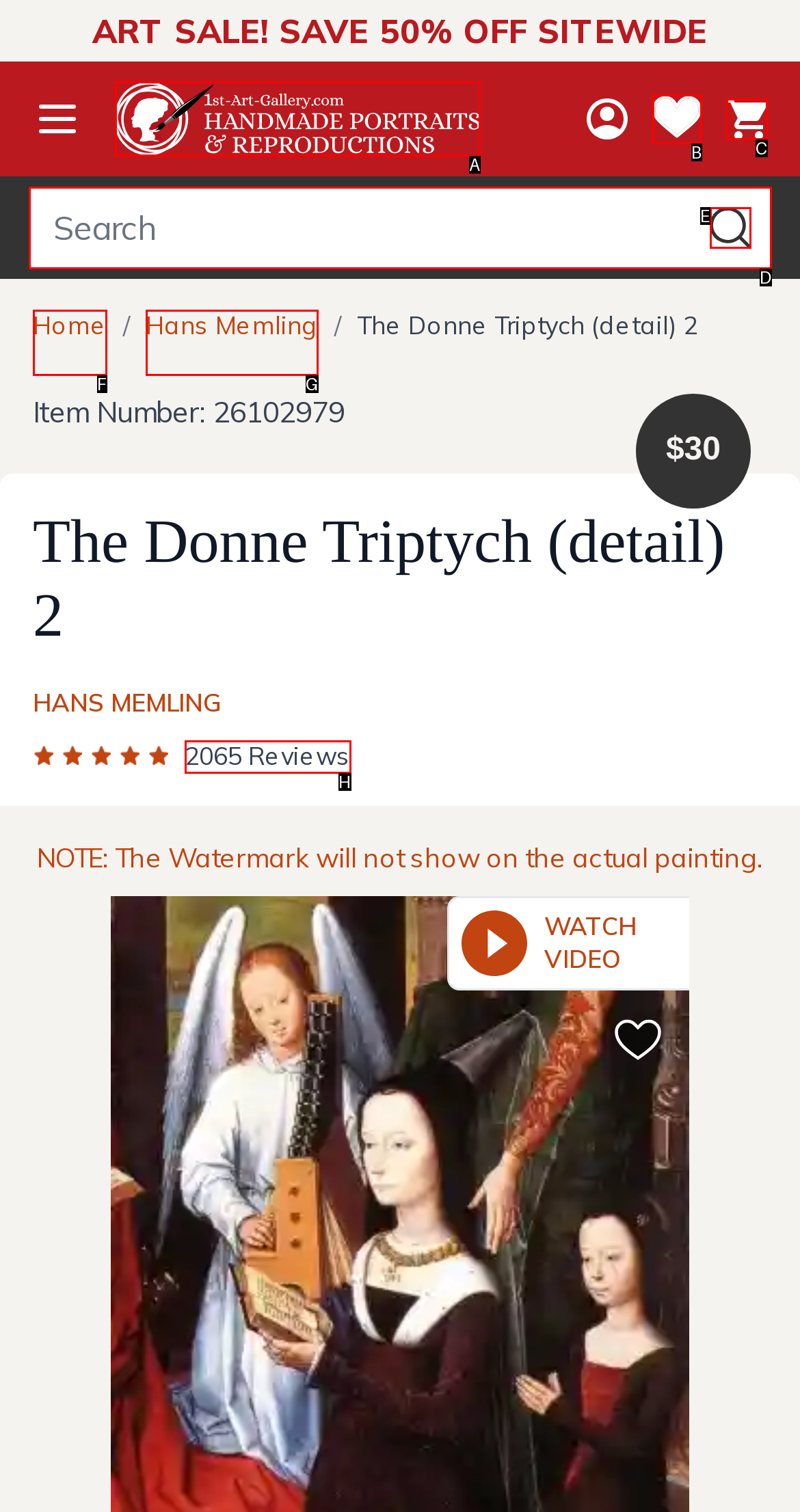Choose the option that best matches the description: Home
Indicate the letter of the matching option directly.

F